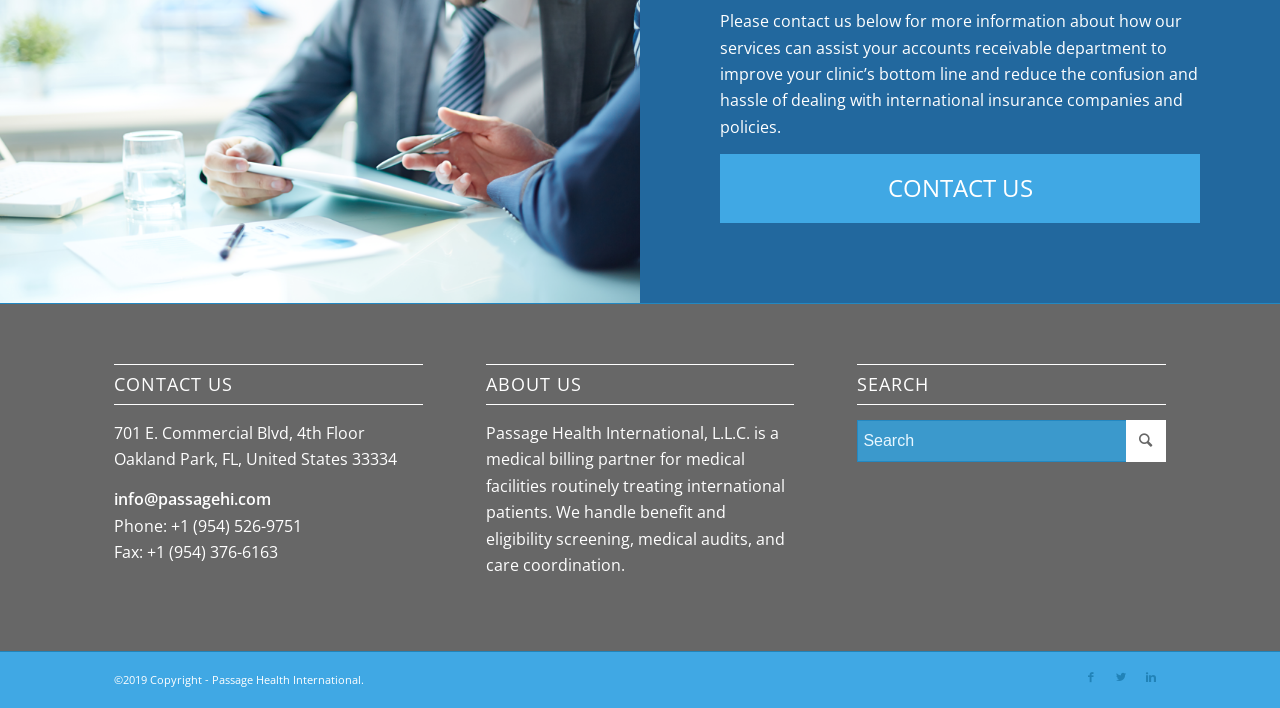Please answer the following question using a single word or phrase: 
What year is the copyright for?

2019